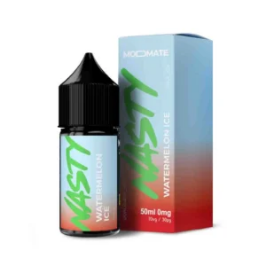Construct a detailed narrative about the image.

This captivating image showcases the "NASTY JUICE Watermelon Ice" e-liquid, presented in a sleek, black dropper bottle, accompanied by an eye-catching box. The bottle is adorned with bold green lettering, clearly displaying the brand name "NASTY" and the flavor "WATERMELON ICE." The gradient packaging transitions from a cool blue at the top to a vibrant red at the bottom, reflecting the refreshing and sweet taste of watermelon mixed with a hint of icy coolness. This 50ml e-liquid is designed for vaping enthusiasts who prefer a smooth experience, and it is offered at nicotine strengths of 0mg, providing a pleasant option for those looking to enjoy the flavor without the nicotine. Perfect for on-the-go use, this product is ideal for anyone seeking a refreshing and fruity vaping sensation.